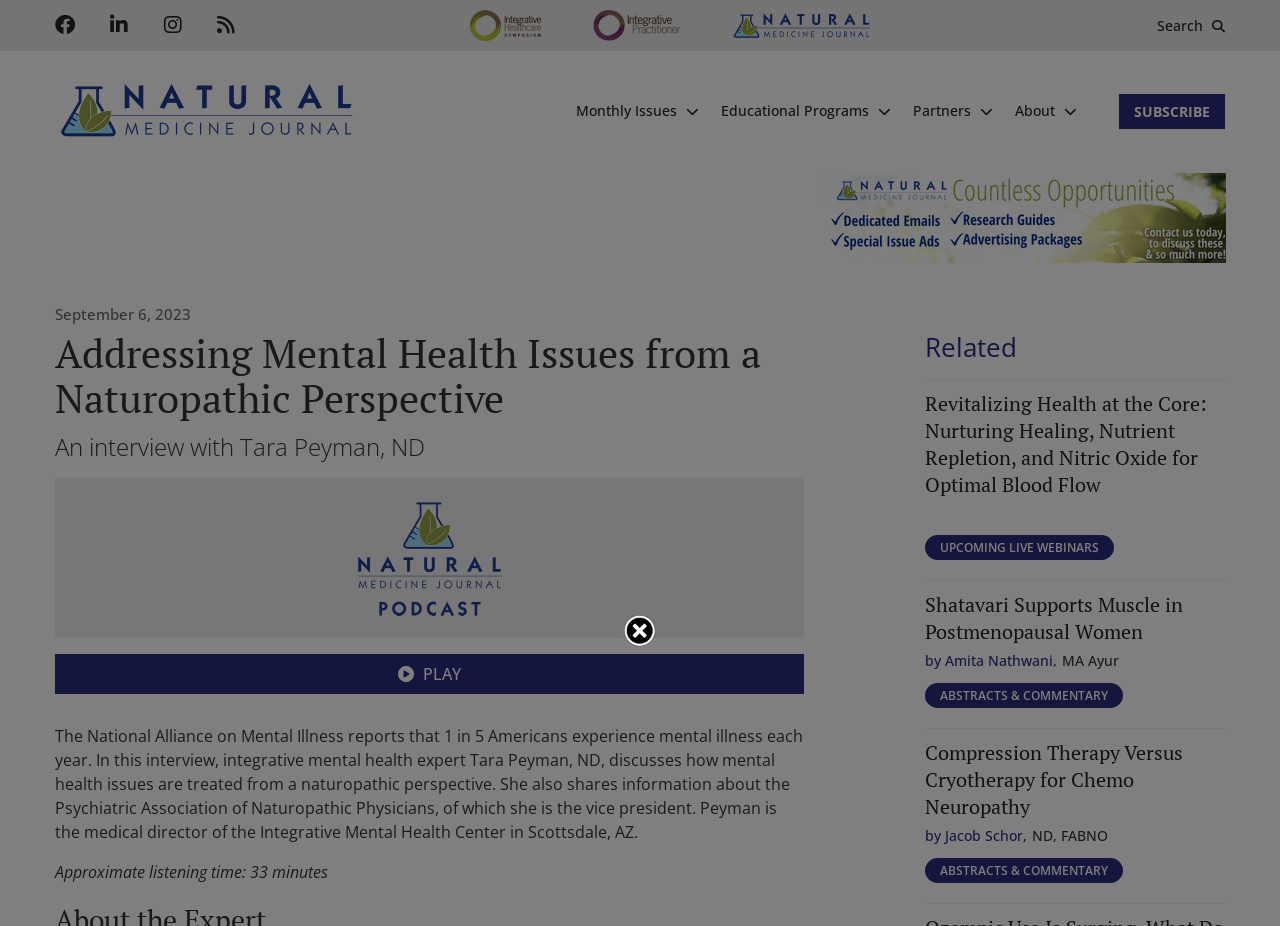Determine the bounding box coordinates of the region that needs to be clicked to achieve the task: "Visit Natural Medicine Journal on Facebook".

[0.058, 0.015, 0.282, 0.038]